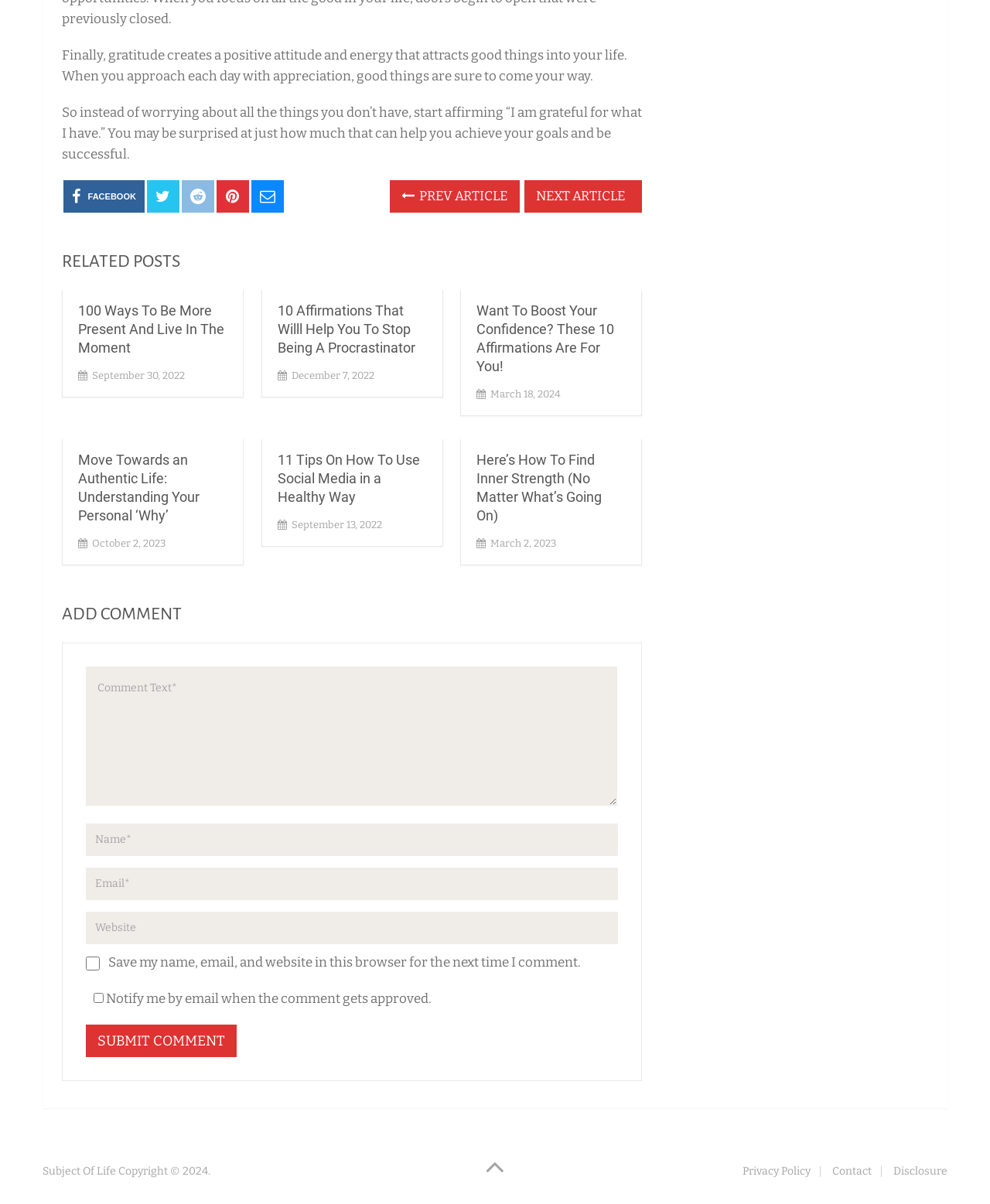Find the bounding box coordinates of the clickable area required to complete the following action: "Read the article '100 Ways To Be More Present And Live In The Moment'".

[0.079, 0.251, 0.23, 0.297]